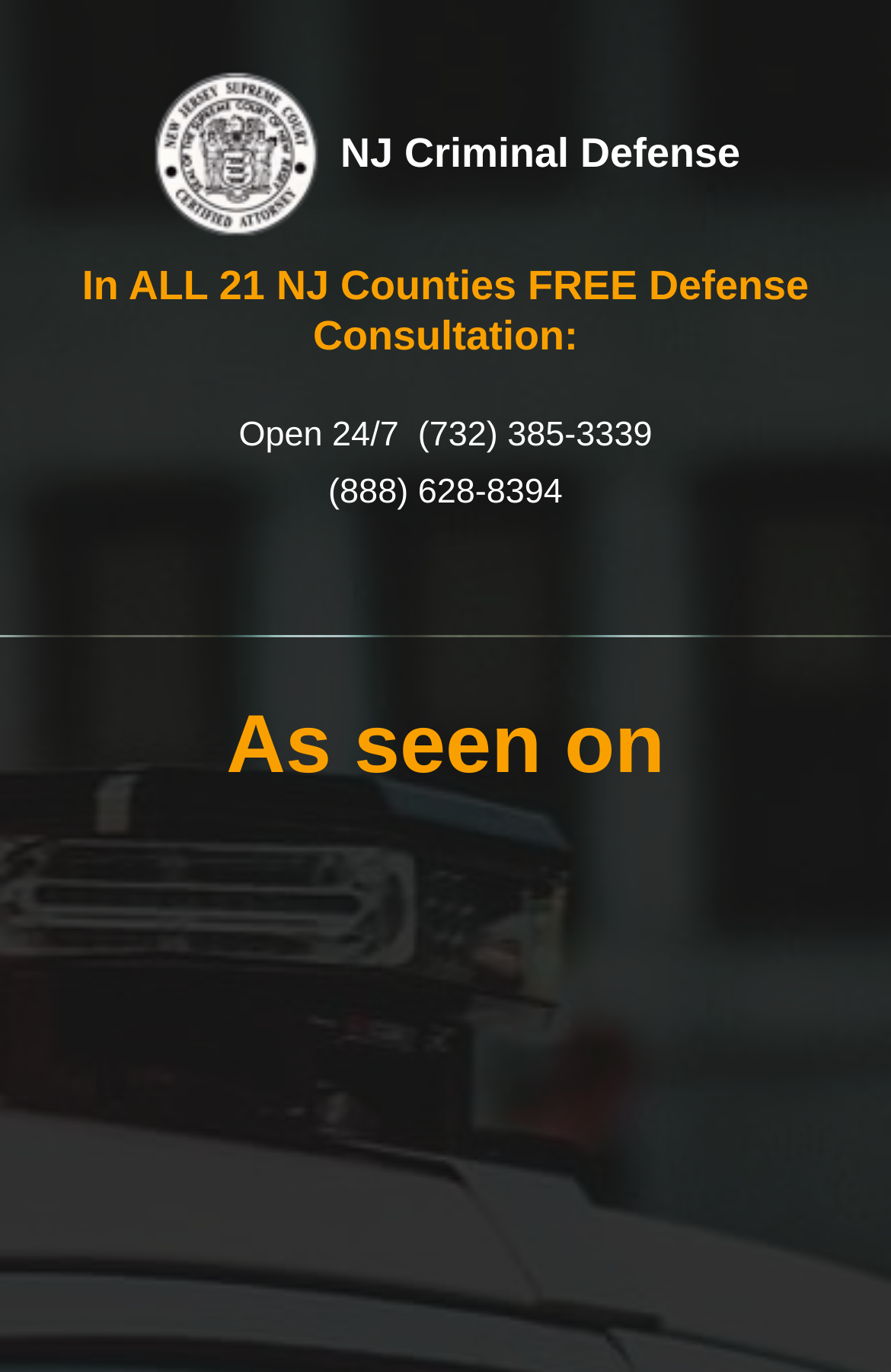Please reply to the following question with a single word or a short phrase:
Is the defense consultation available 24/7?

Yes